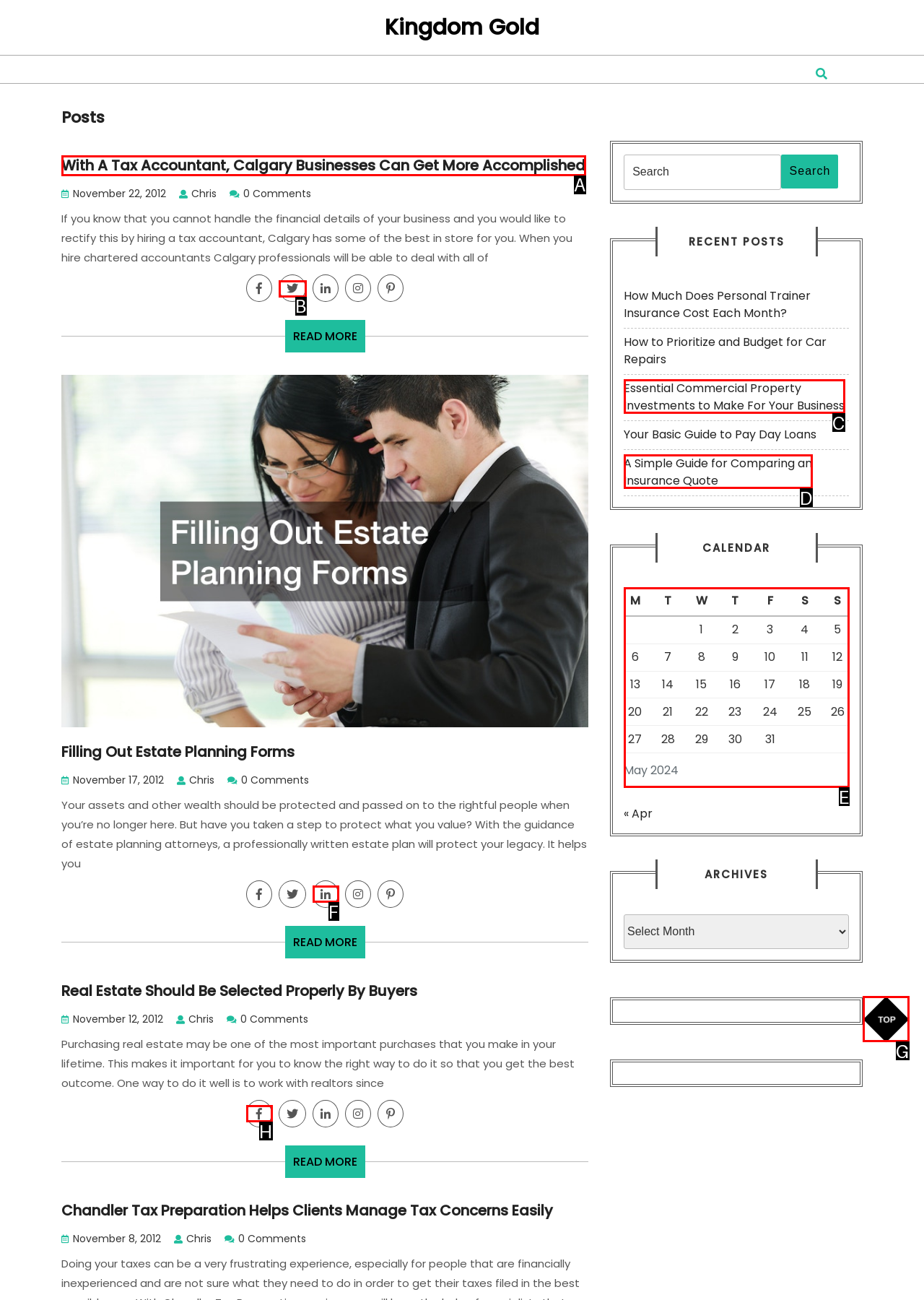Choose the letter of the element that should be clicked to complete the task: Click on the calendar
Answer with the letter from the possible choices.

E